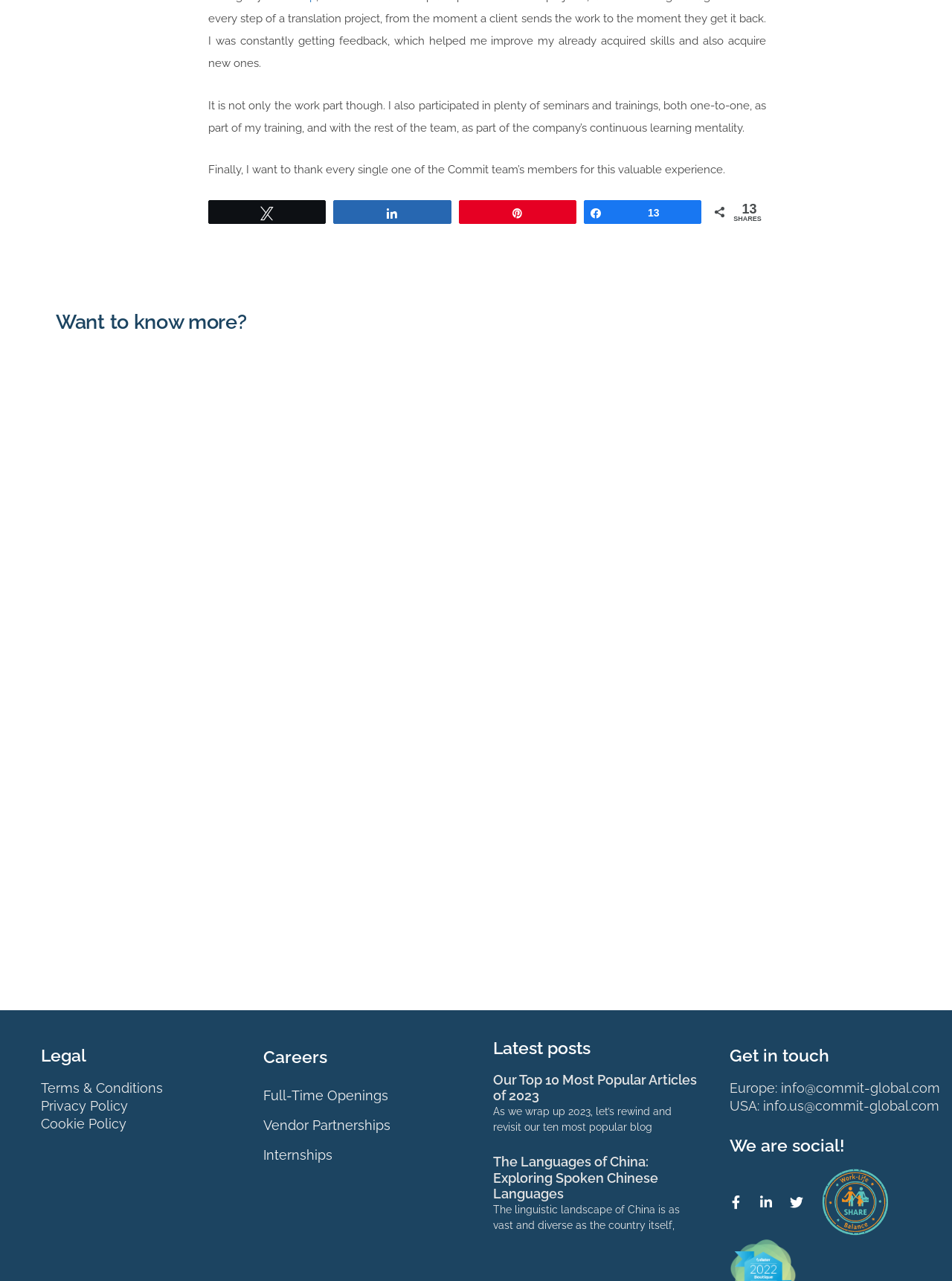Please give a short response to the question using one word or a phrase:
What is the company's email address for Europe?

info@commit-global.com